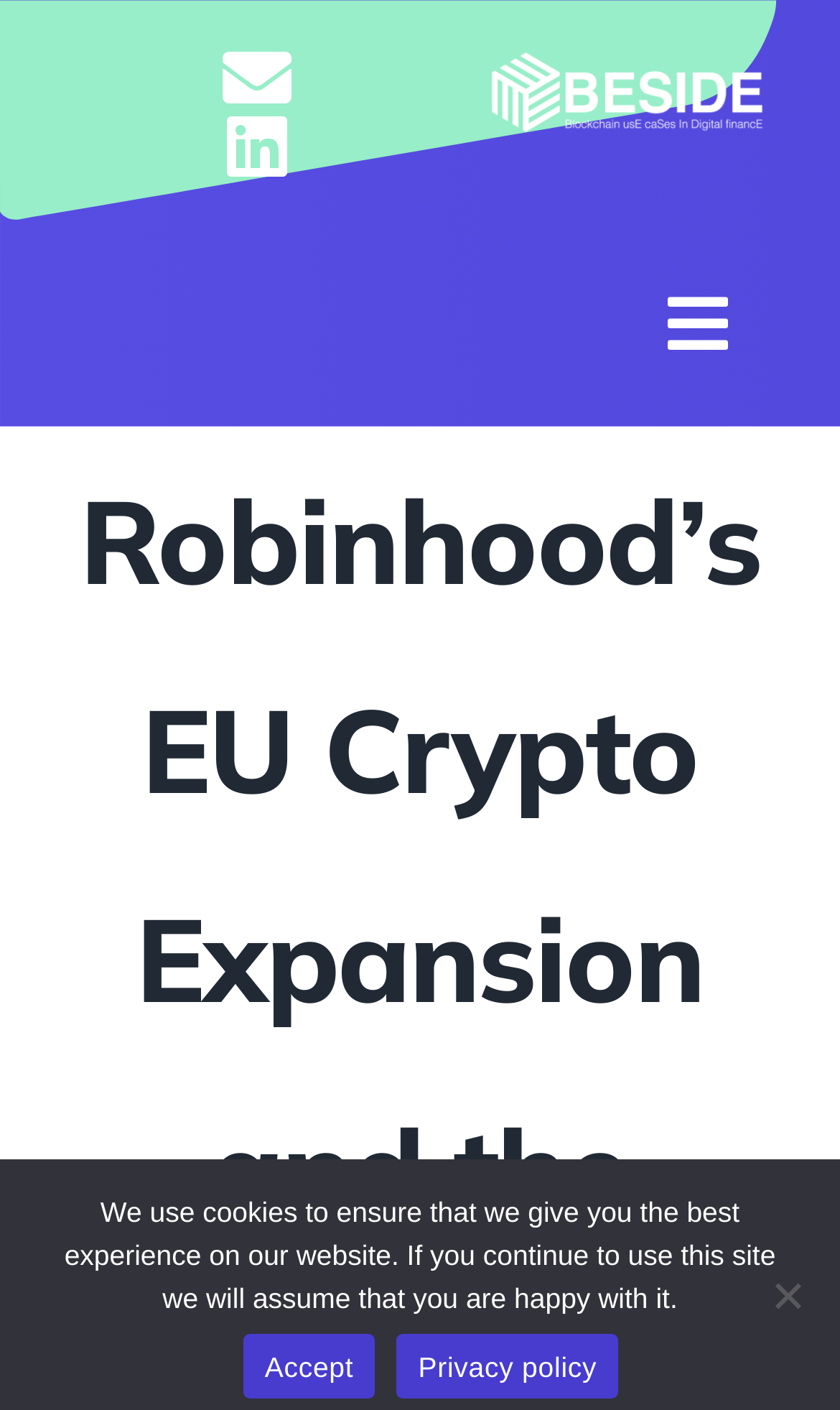What is the logo of the website?
Look at the image and answer the question using a single word or phrase.

Beside Logo